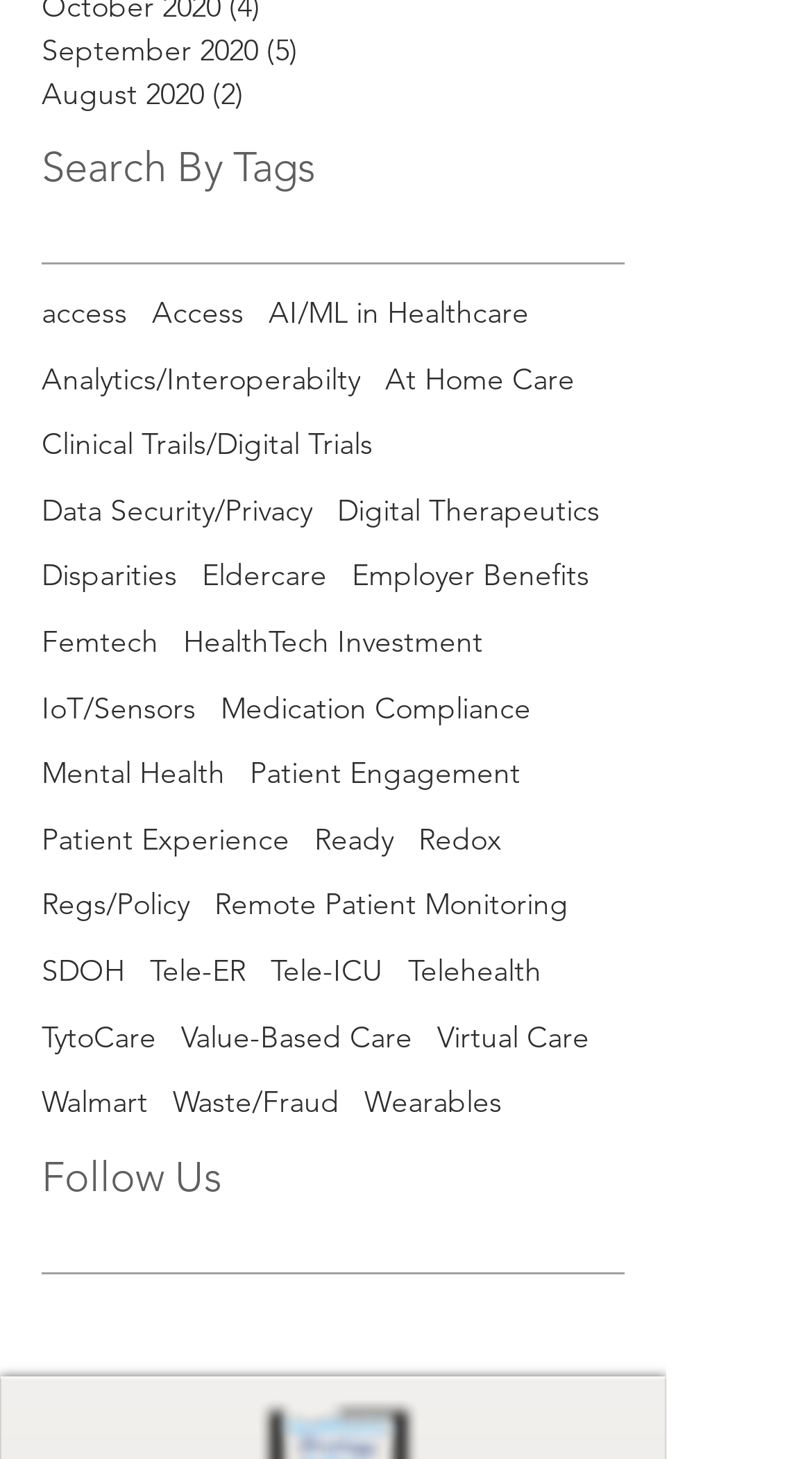What is the last tag listed?
Please answer the question with a detailed response using the information from the screenshot.

I looked at the last link under the 'tags' navigation element, which has the text 'Wearables'.